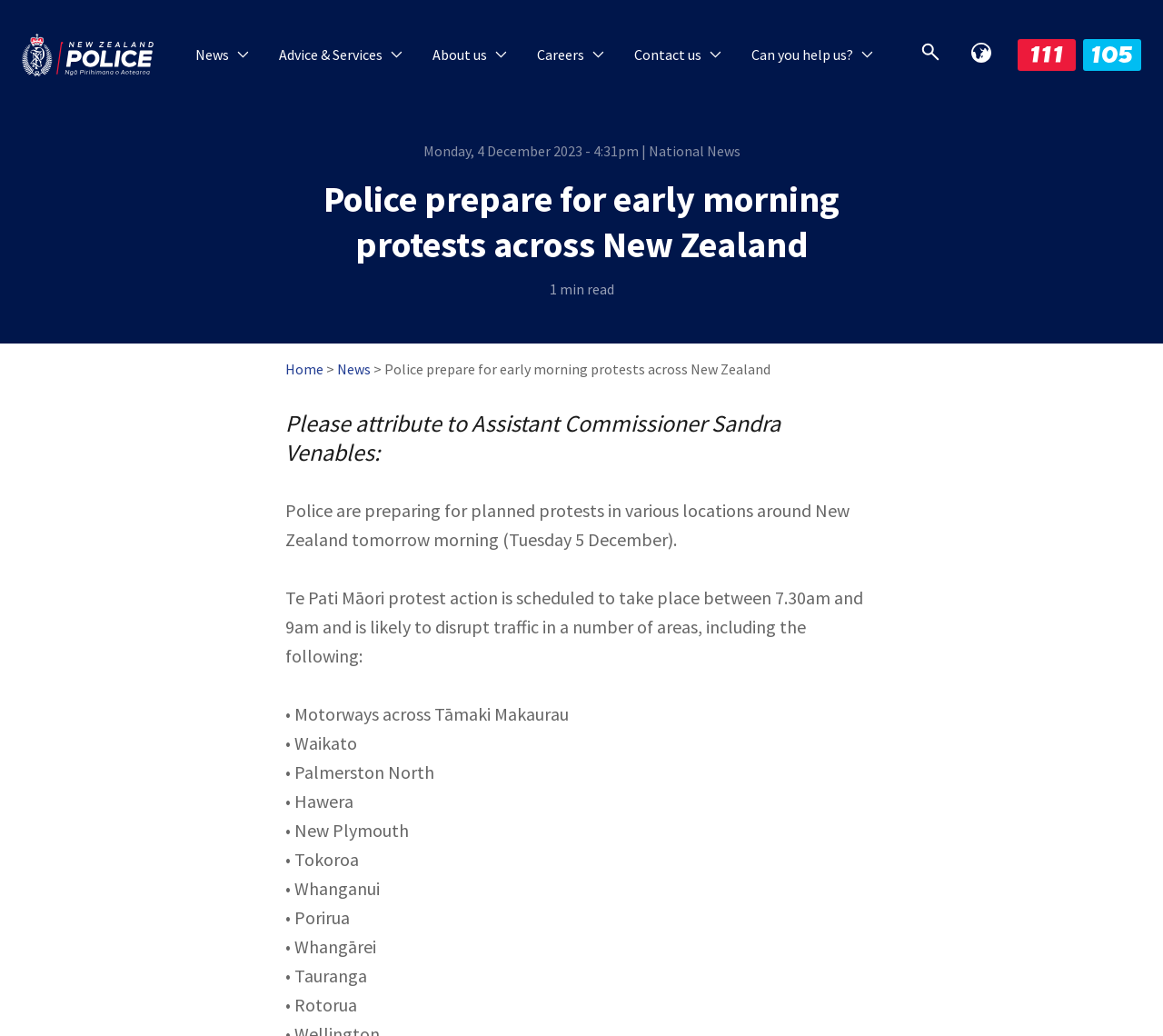Identify the bounding box coordinates of the part that should be clicked to carry out this instruction: "Click the 'News' link".

[0.155, 0.028, 0.227, 0.077]